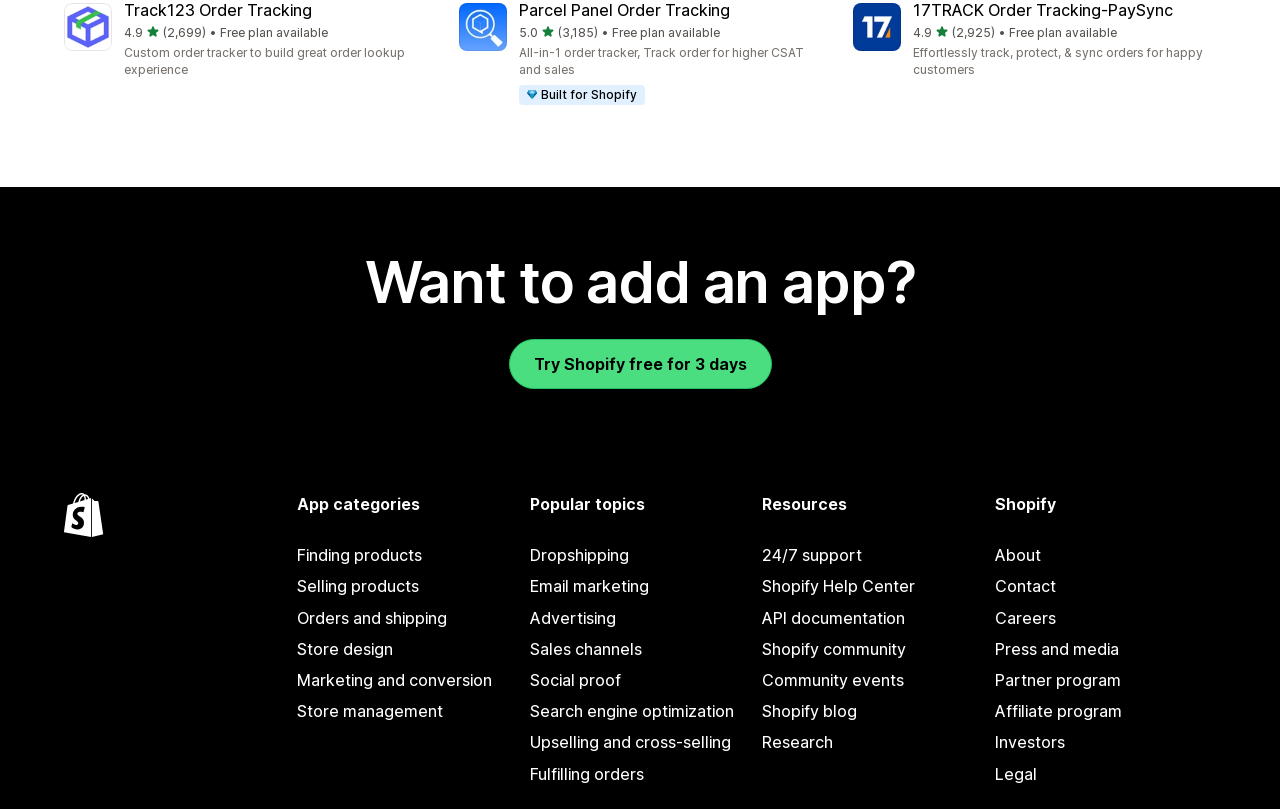Please specify the bounding box coordinates of the clickable section necessary to execute the following command: "Explore Parcel Panel Order Tracking".

[0.358, 0.004, 0.642, 0.133]